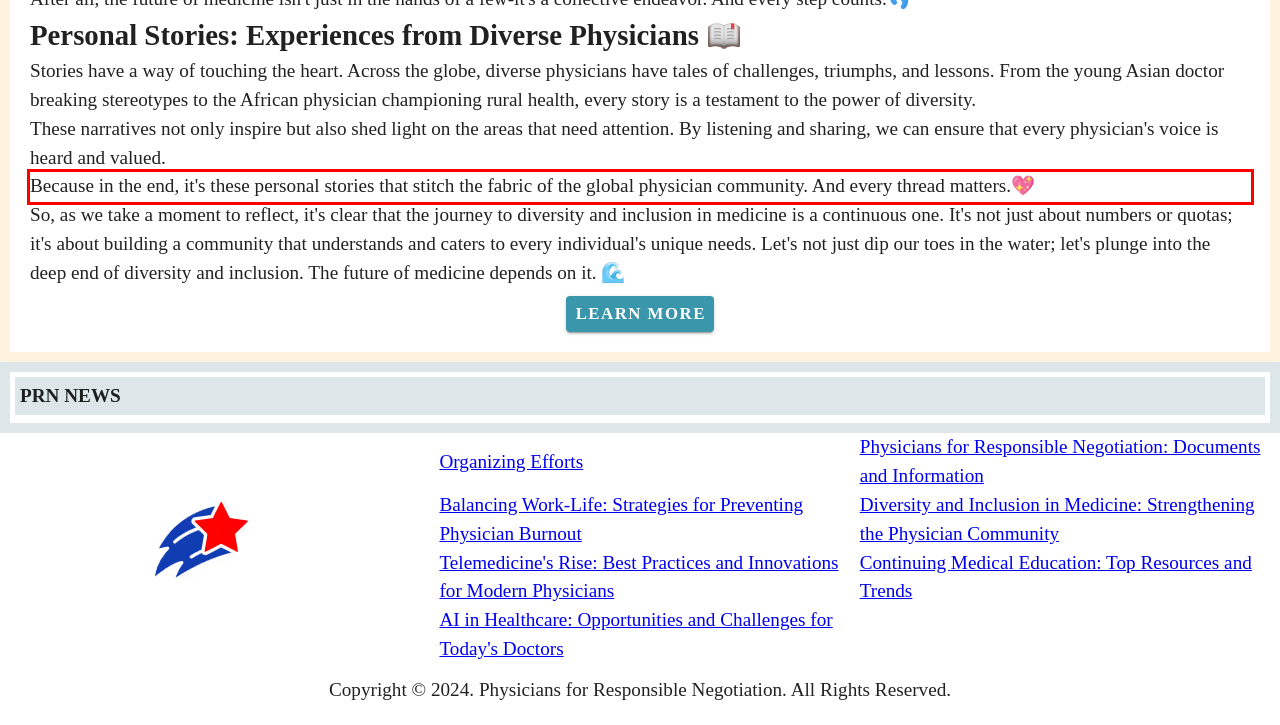Given the screenshot of a webpage, identify the red rectangle bounding box and recognize the text content inside it, generating the extracted text.

Because in the end, it's these personal stories that stitch the fabric of the global physician community. And every thread matters.💖